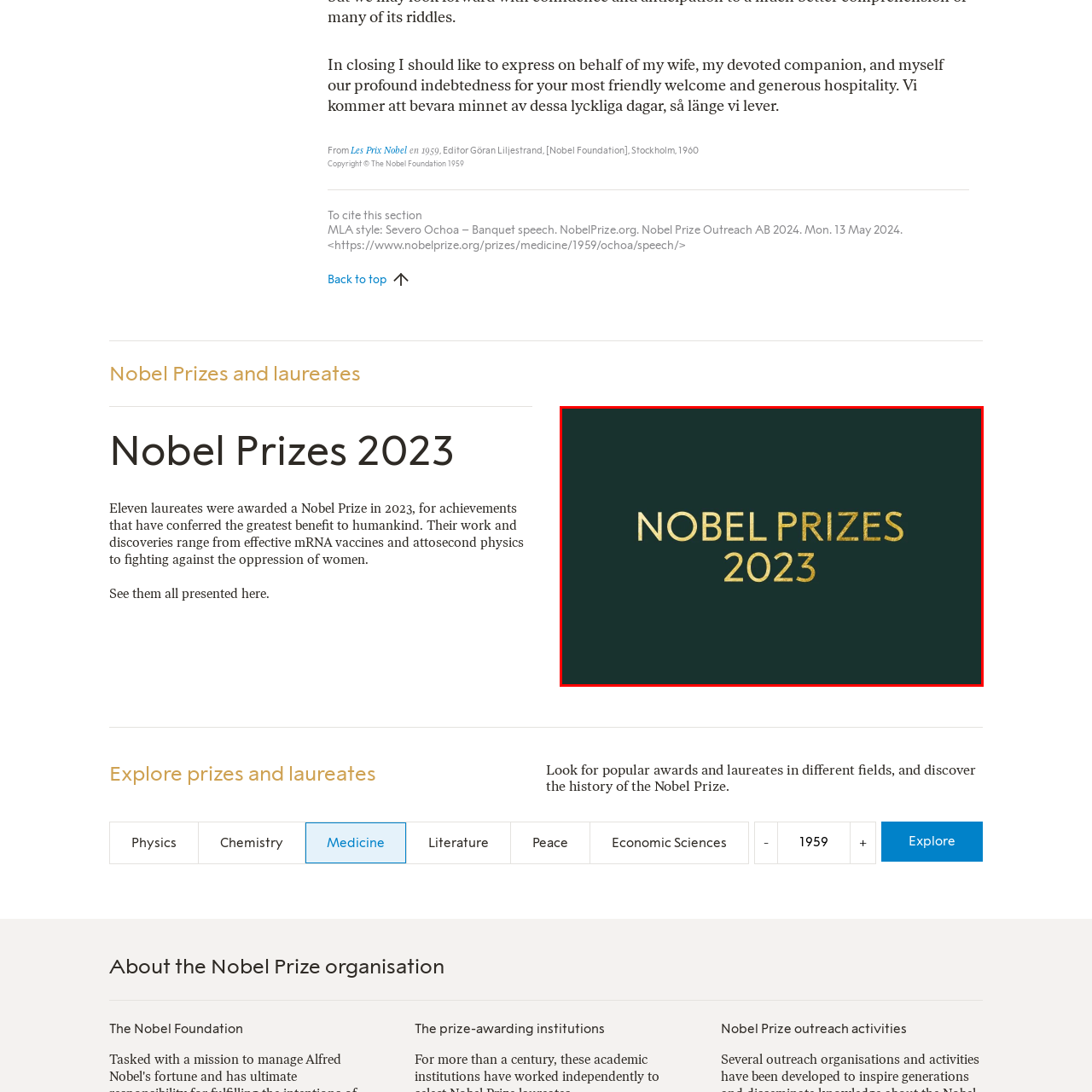What is the font color of the text 'NOBEL PRIZES 2023'? Inspect the image encased in the red bounding box and answer using only one word or a brief phrase.

Golden